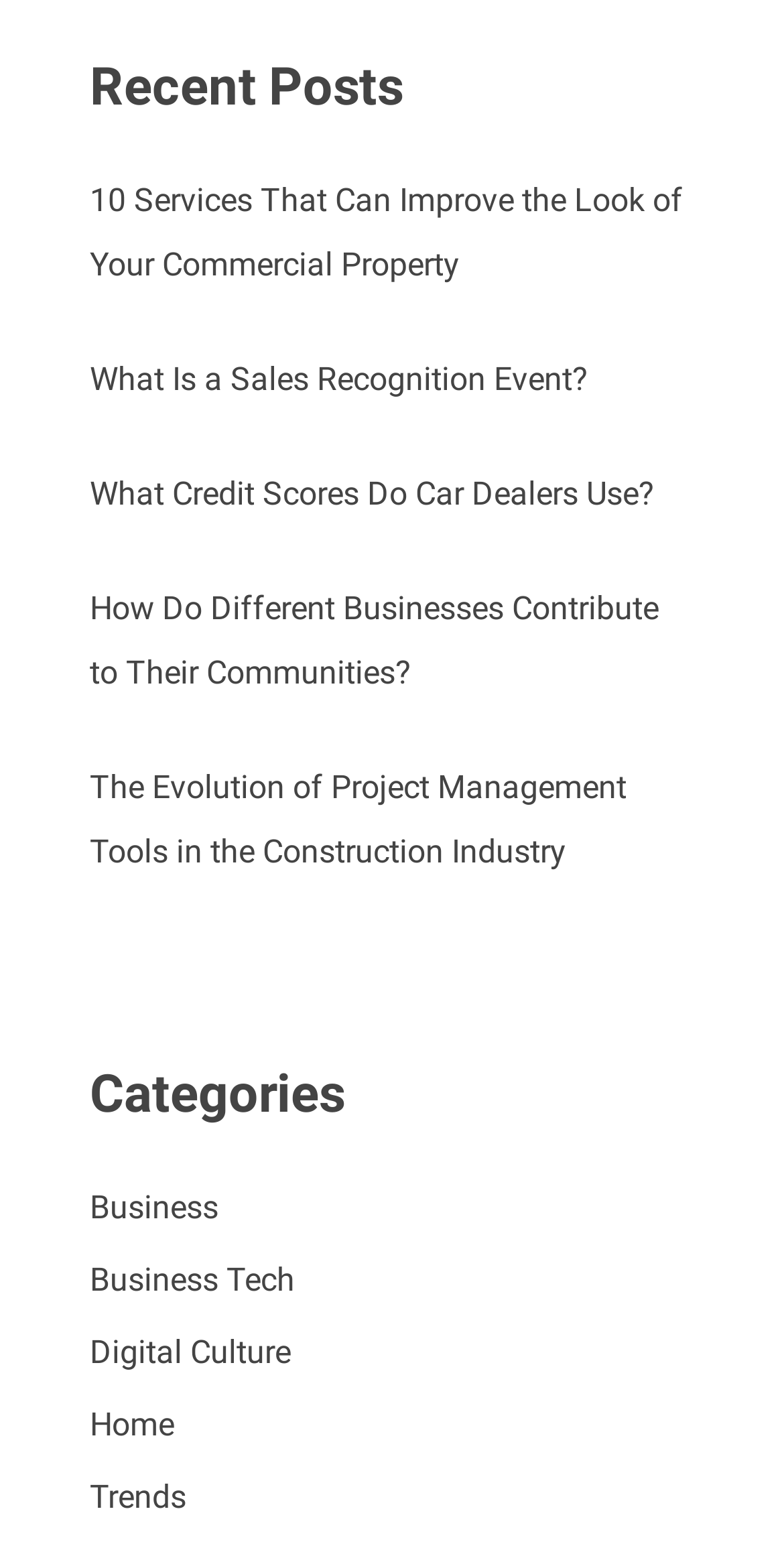Identify the bounding box of the UI component described as: "Terms of Service".

None